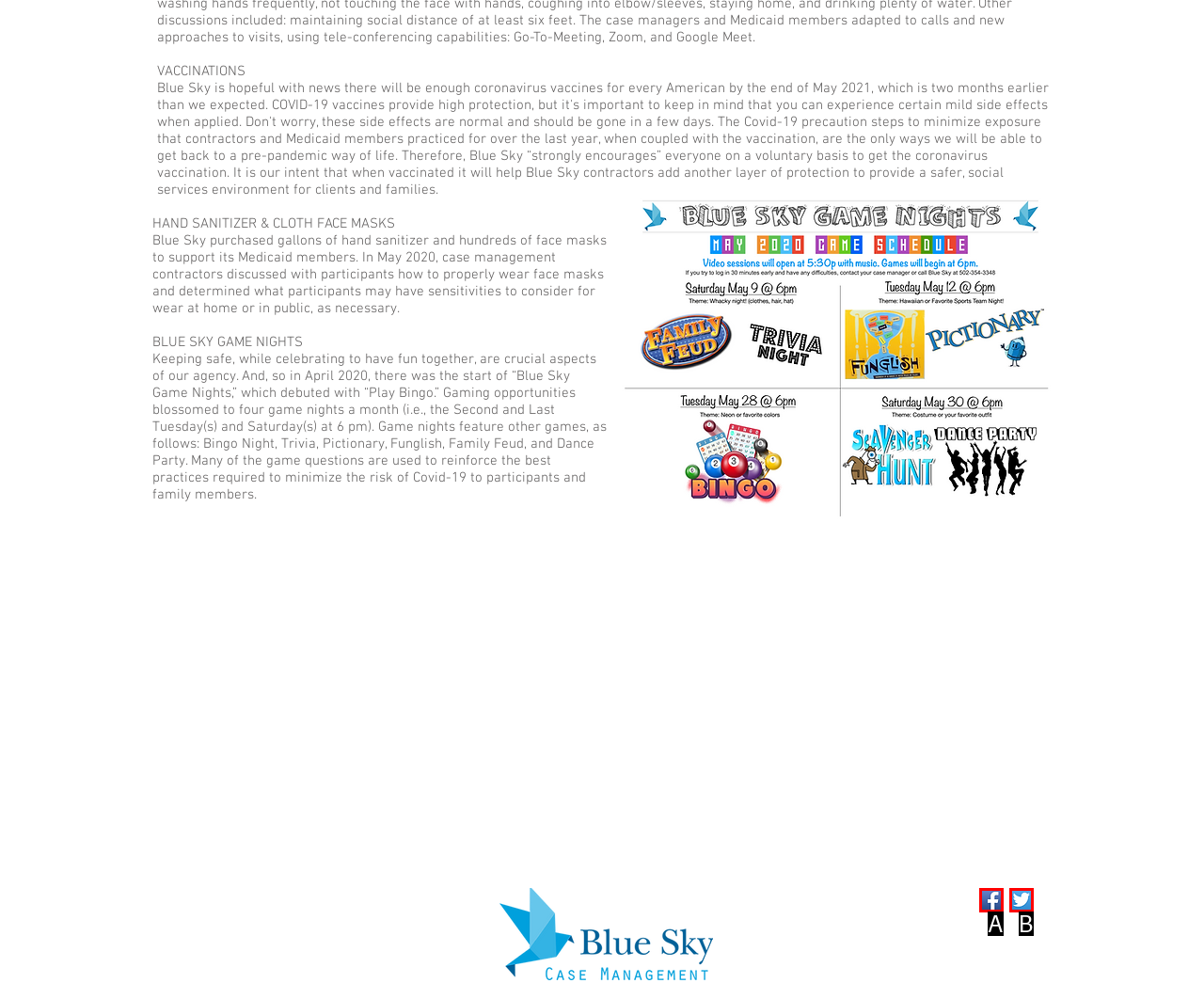Which lettered option matches the following description: aria-label="Facebook App Icon"
Provide the letter of the matching option directly.

A